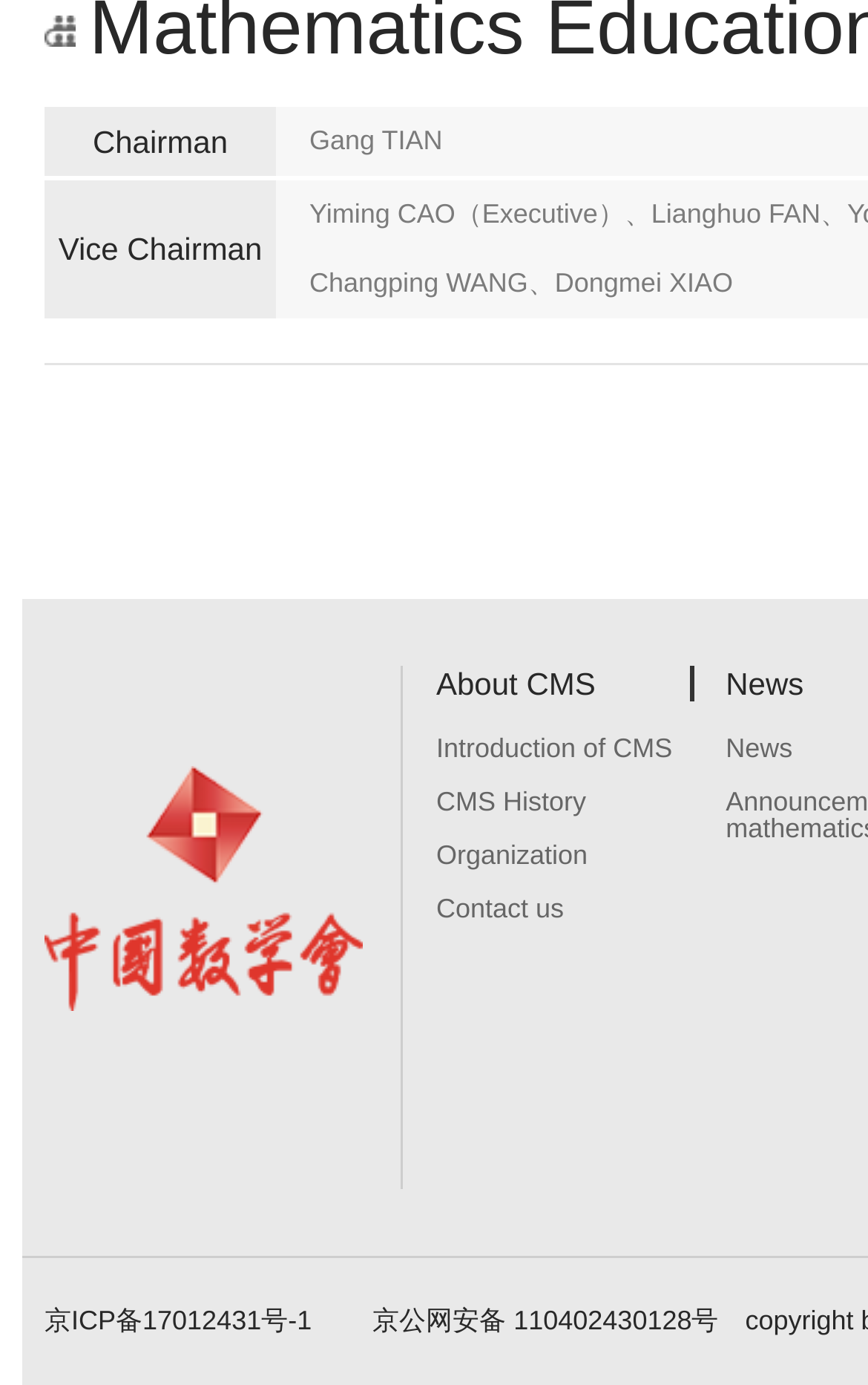Please determine the bounding box coordinates for the element with the description: "alt="Partick Thistle FC on Instagram"".

None